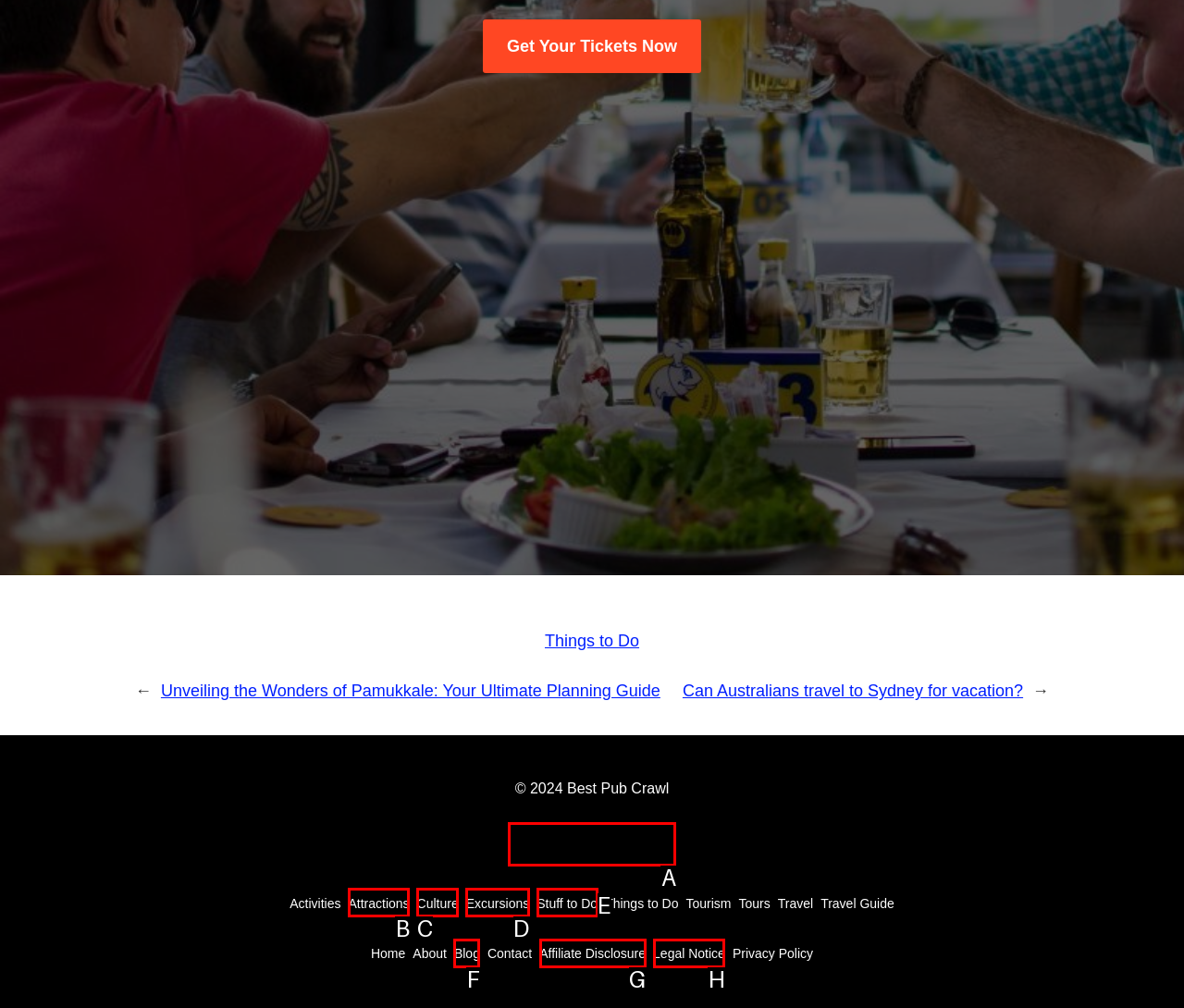For the task "Visit the BestPubCrawl.com website", which option's letter should you click? Answer with the letter only.

A